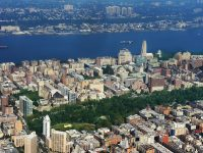What is reflected in the river?
Please give a detailed and thorough answer to the question, covering all relevant points.

The image extends towards the background, where the river reflects the sky, creating a serene atmosphere, which implies that the river is reflecting the sky.